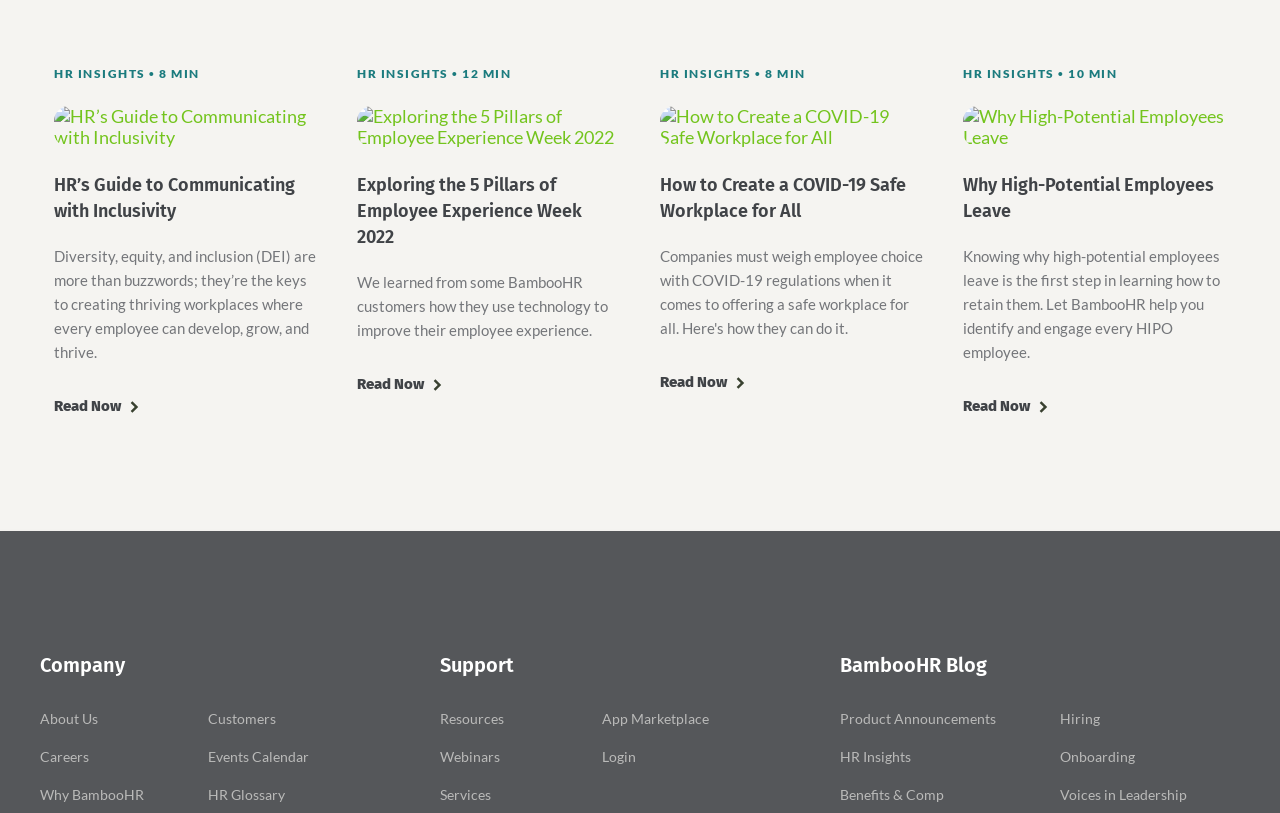Could you indicate the bounding box coordinates of the region to click in order to complete this instruction: "Click on HR Insights category".

[0.042, 0.081, 0.114, 0.1]